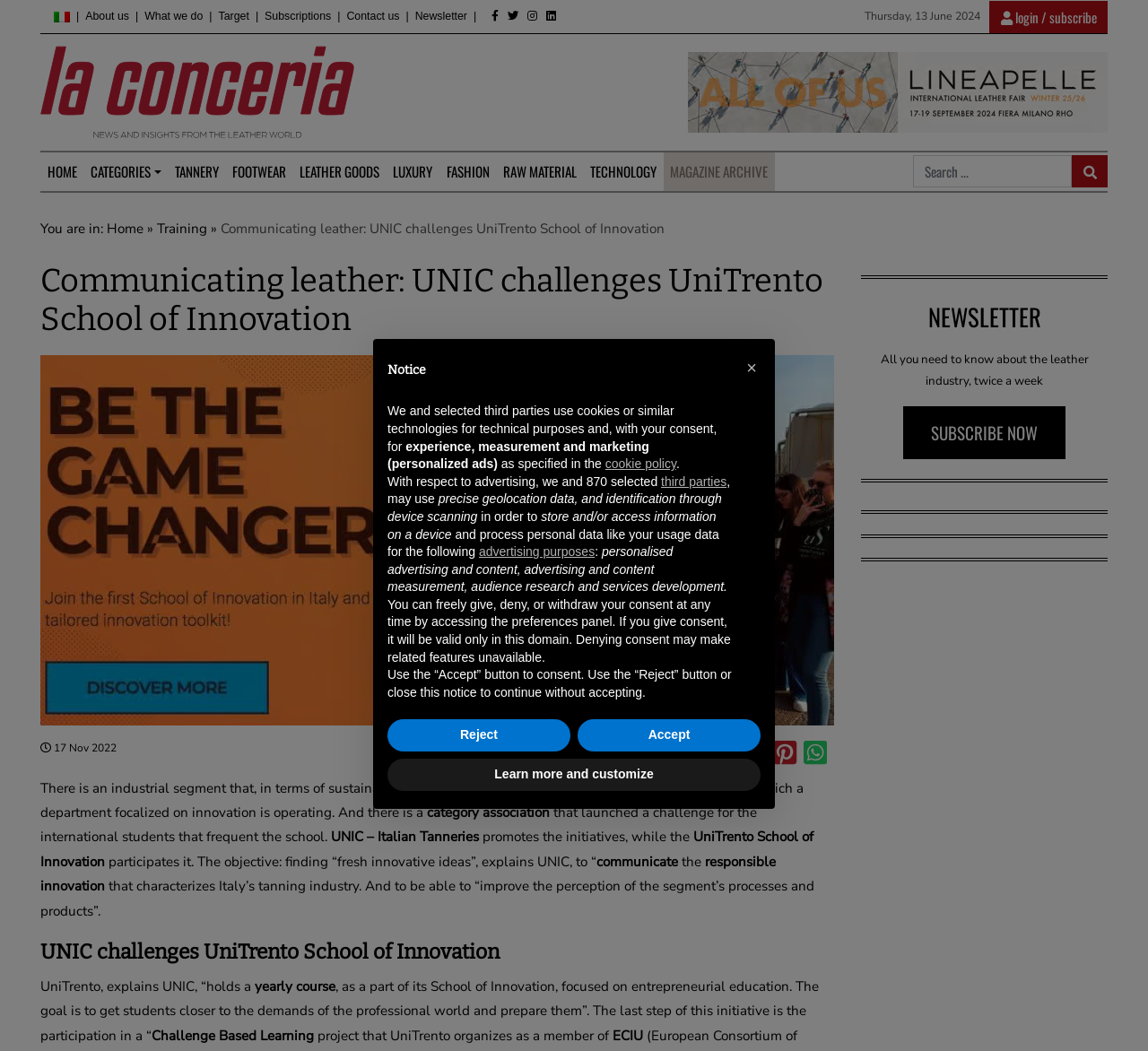What is the name of the university mentioned in the article?
Using the image as a reference, deliver a detailed and thorough answer to the question.

I found the name of the university by reading the article, which mentions 'UniTrento School of Innovation' as one of the participants in the challenge.